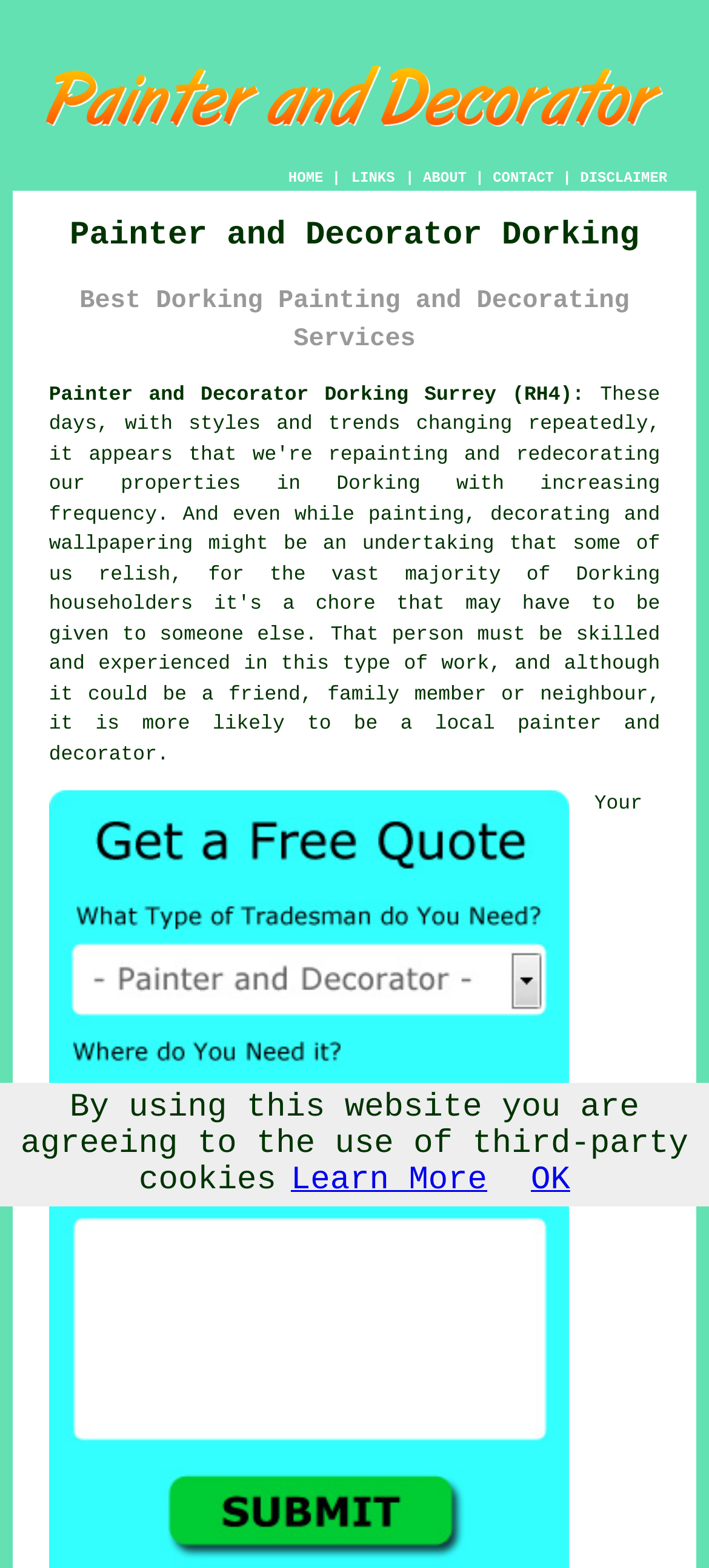Please give a short response to the question using one word or a phrase:
What is the format of the postcode mentioned on the website?

RH4